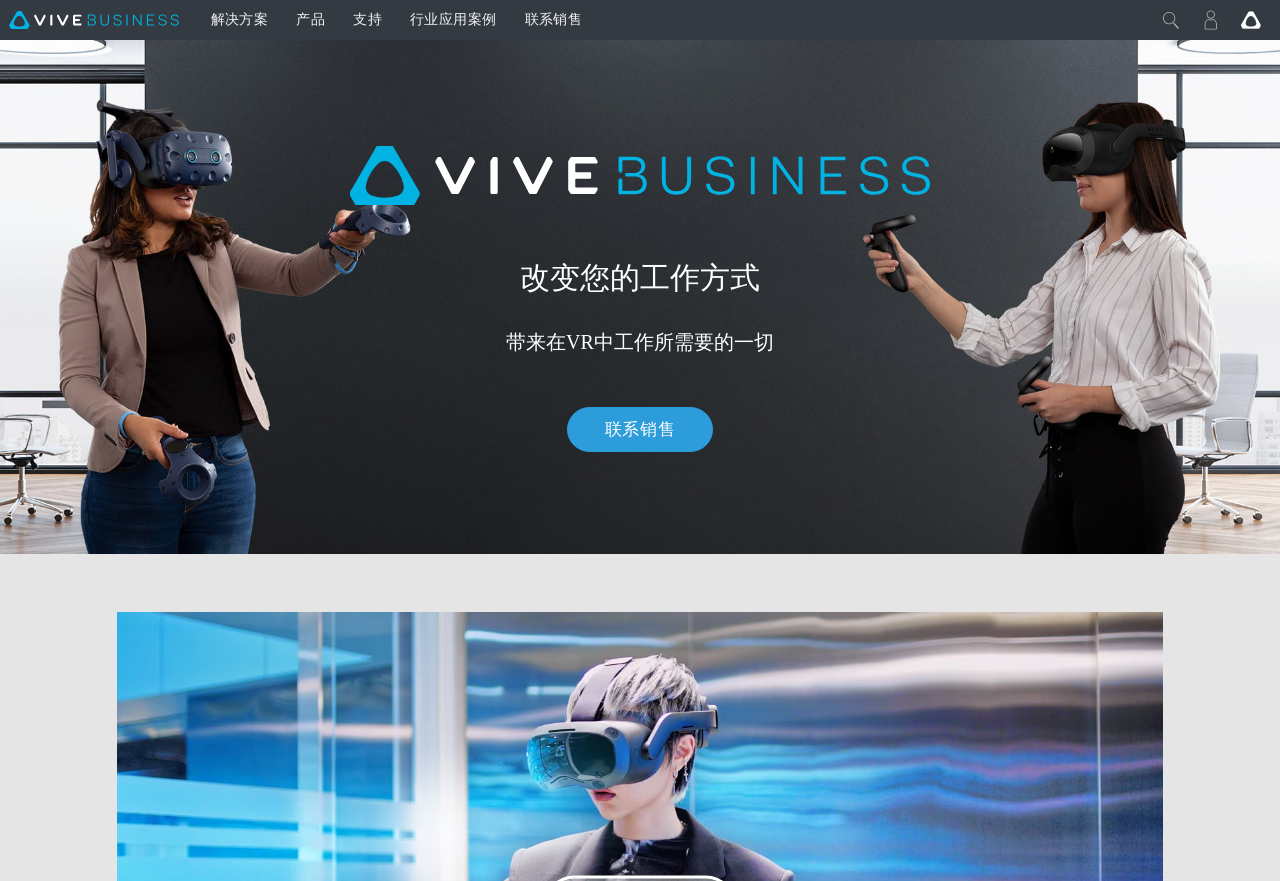Identify the bounding box of the HTML element described as: "aria-label="Go VIVE"".

[0.962, 0.0, 0.993, 0.045]